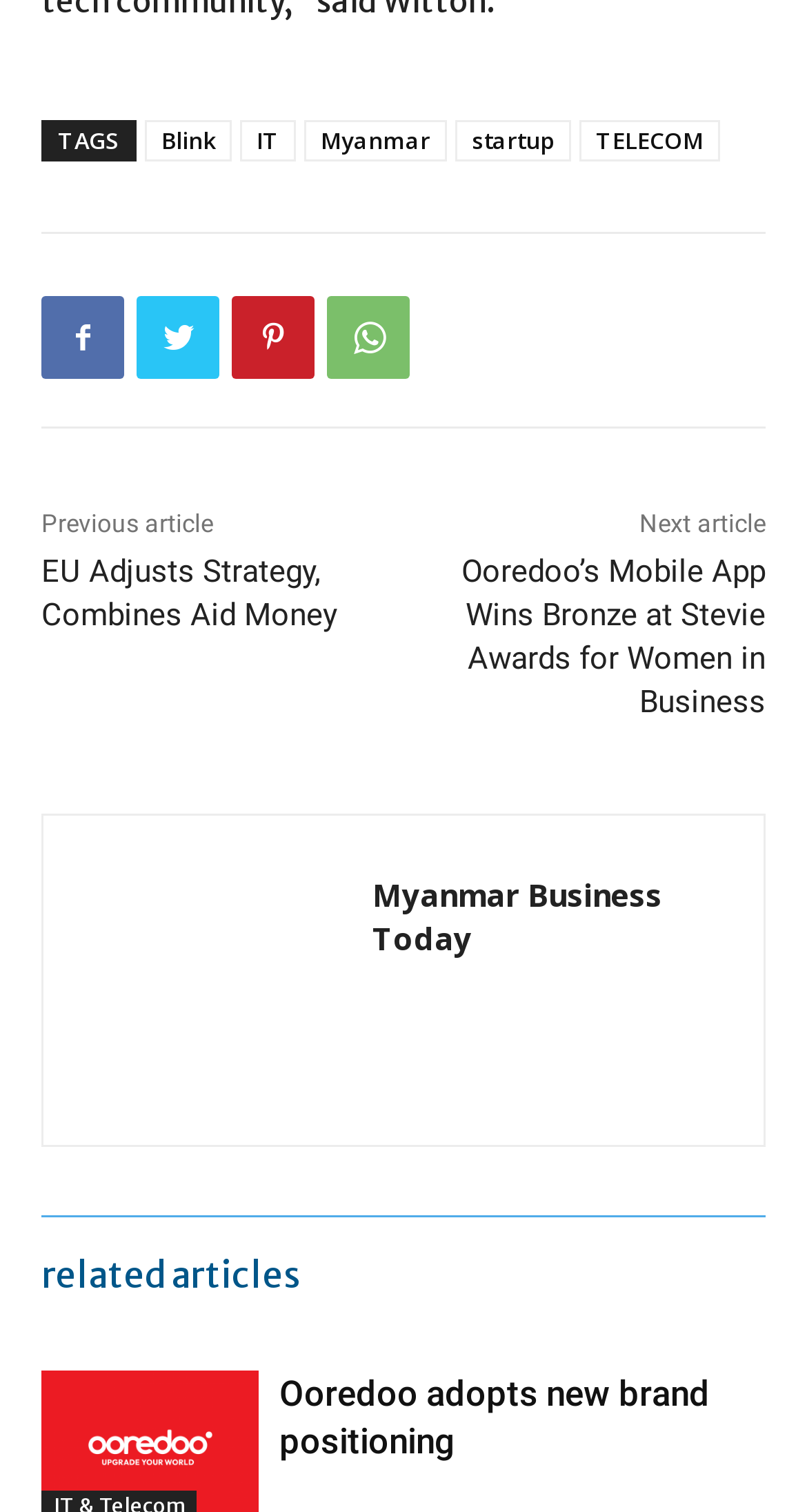Refer to the image and provide an in-depth answer to the question: 
What is the category of the article 'Ooredoo adopts new brand positioning'?

The category of the article 'Ooredoo adopts new brand positioning' is related articles, which can be inferred from the heading 'related articles' located above the link 'Ooredoo adopts new brand positioning' on the webpage.